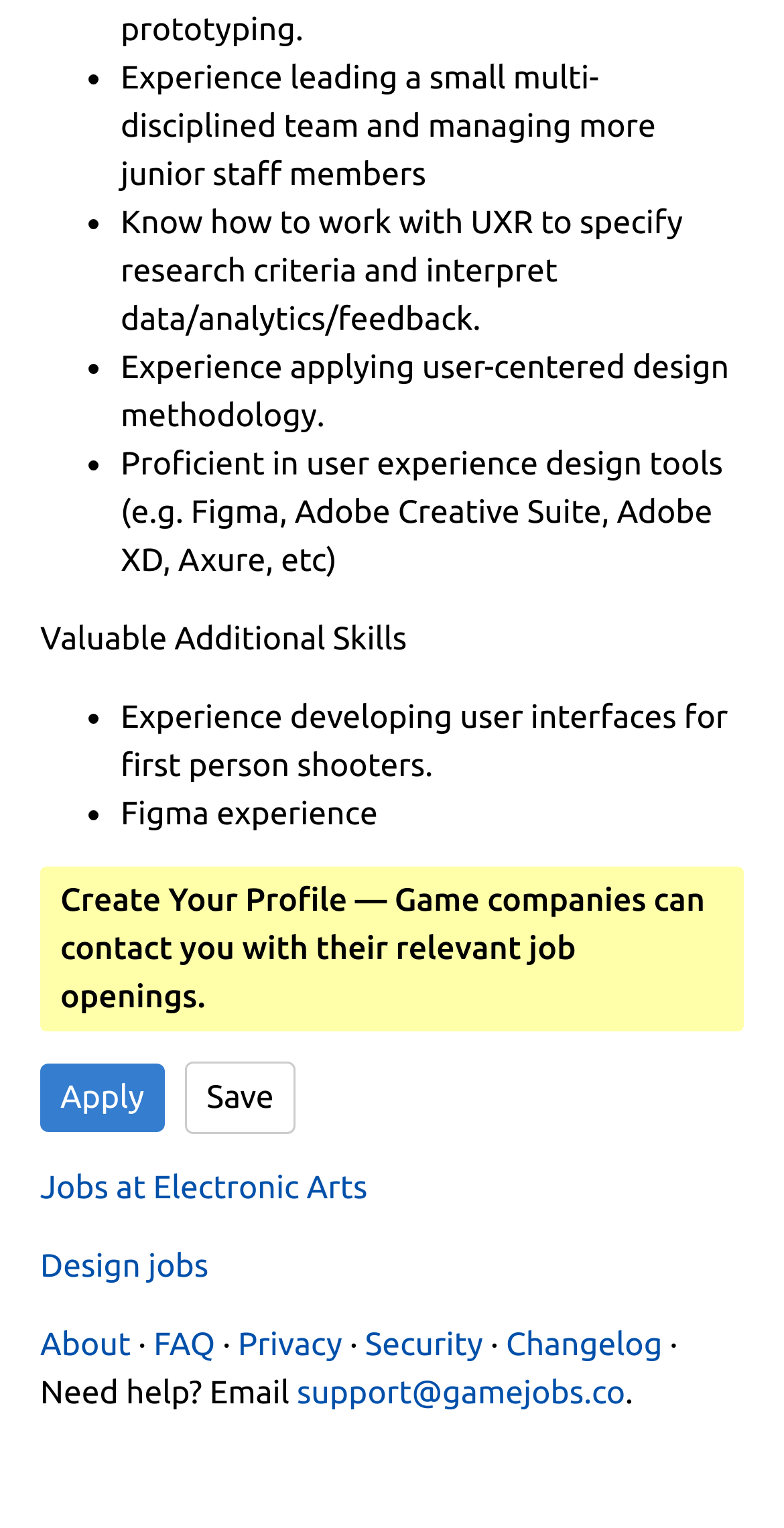What is the purpose of the 'Save' button?
Based on the visual details in the image, please answer the question thoroughly.

The 'Save' button is likely used to save the user's profile or application progress, allowing them to return to it later. This is a common feature in job application webpages.